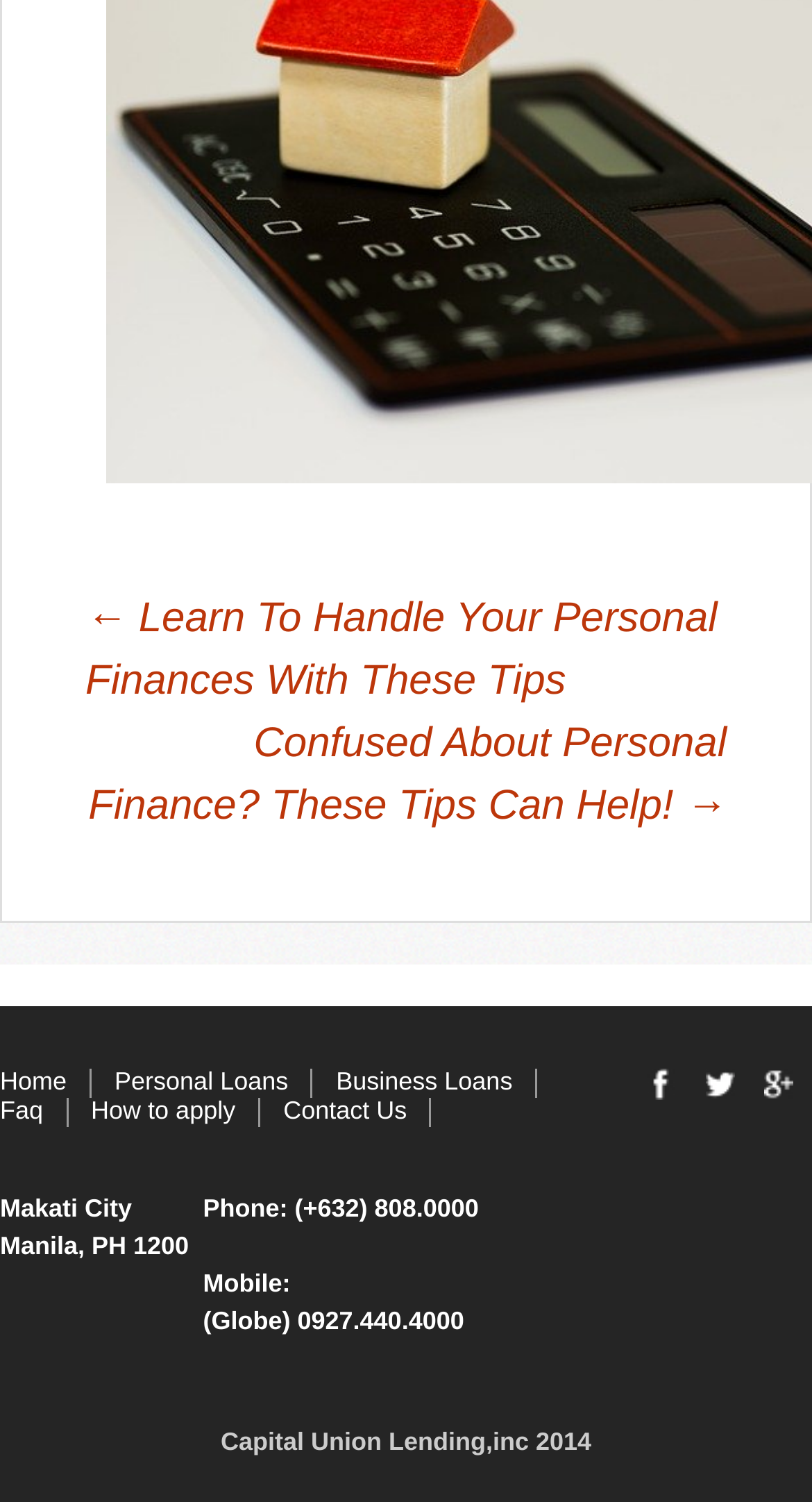Bounding box coordinates are specified in the format (top-left x, top-left y, bottom-right x, bottom-right y). All values are floating point numbers bounded between 0 and 1. Please provide the bounding box coordinate of the region this sentence describes: How to apply

[0.112, 0.729, 0.29, 0.748]